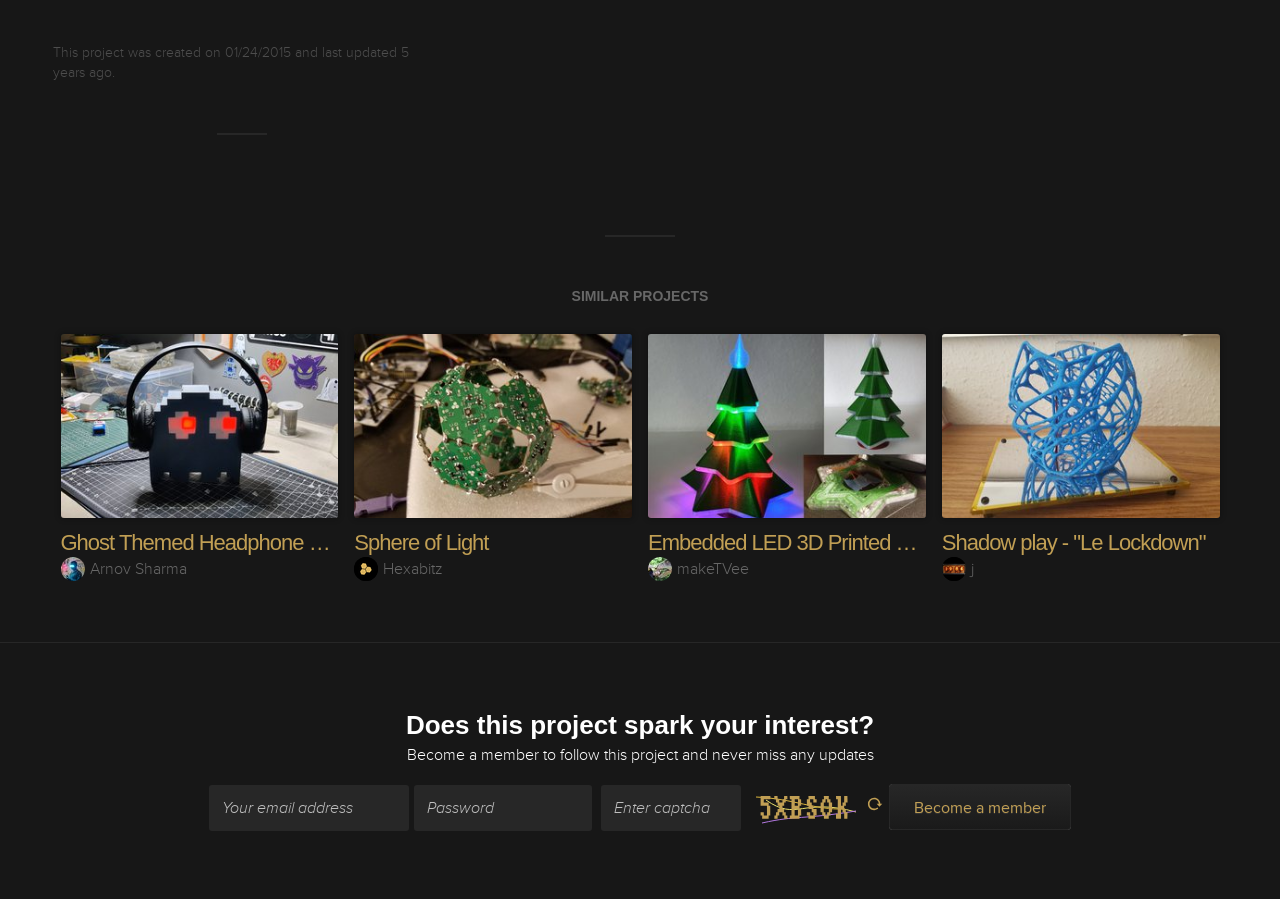Please identify the bounding box coordinates of where to click in order to follow the instruction: "View the 'Ghost Themed Headphone Stand' project".

[0.047, 0.587, 0.264, 0.621]